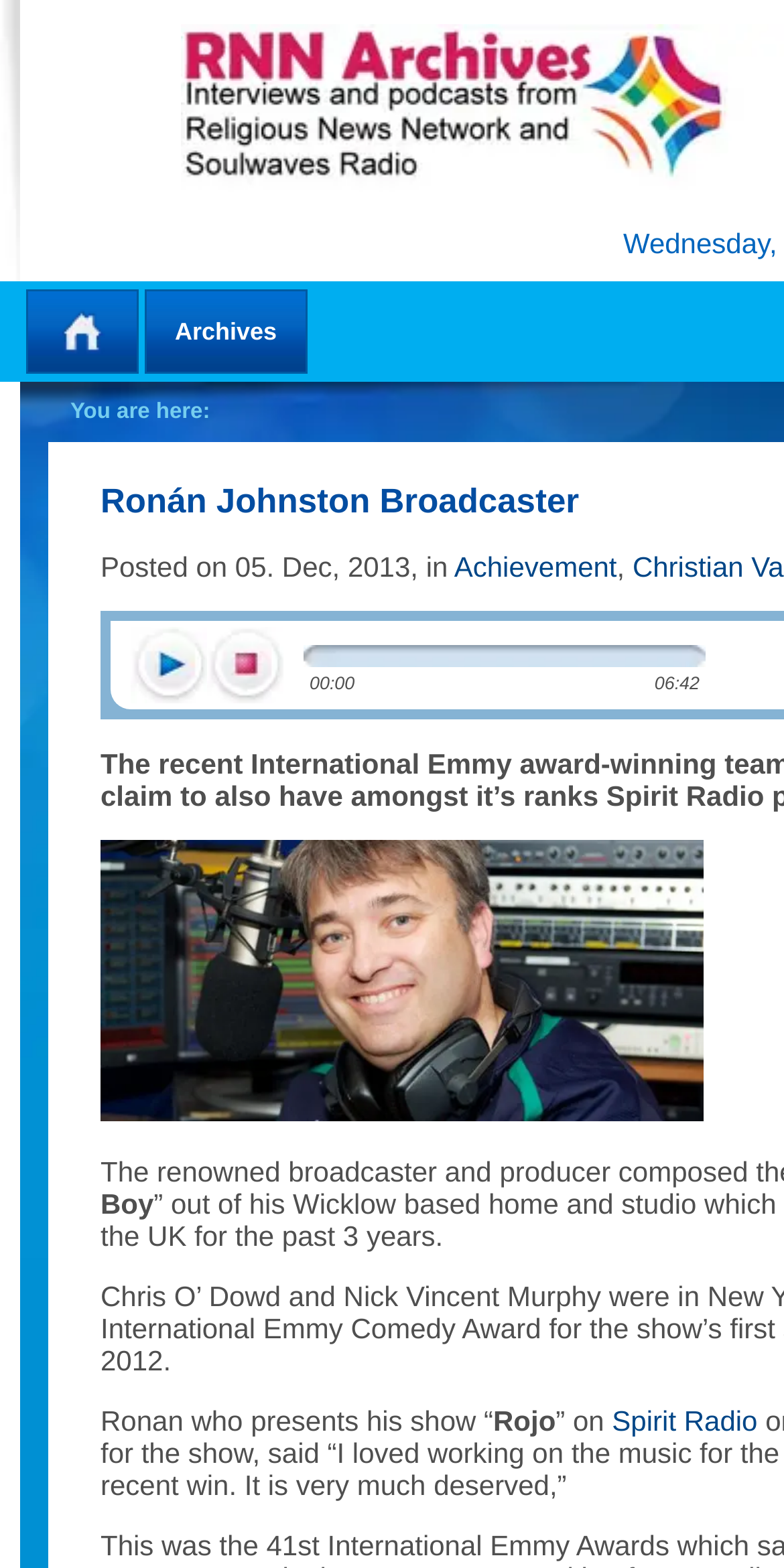Use a single word or phrase to answer the question:
What is the name of the broadcaster?

Ronán Johnston